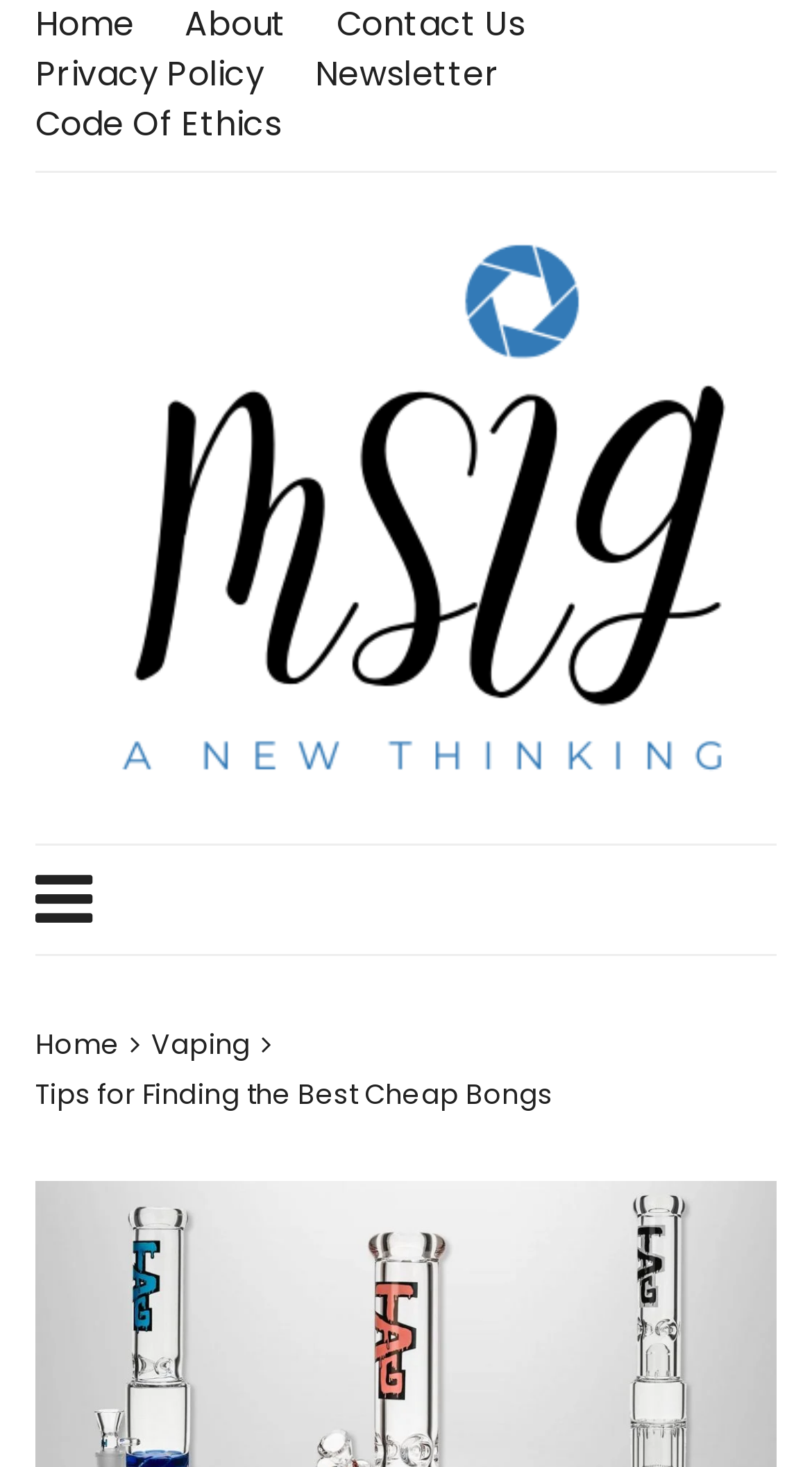Illustrate the webpage's structure and main components comprehensively.

The webpage appears to be an article or blog post titled "Tips for Finding the Best Cheap Bongs - MSIG". At the top of the page, there is a navigation menu with five links: "Home", "About", "Contact Us", "Privacy Policy", and "Newsletter", aligned horizontally and evenly spaced. Below this menu, there is a larger link to "MSIG" accompanied by an image, which takes up most of the top section of the page.

On the top-right corner, there is a menu icon represented by the "\uf0c9" symbol, labeled as "MENU". Below this icon, there is a breadcrumbs navigation section with three links: "Home", "Vaping", and the current page "Tips for Finding the Best Cheap Bongs". The breadcrumbs are aligned horizontally and indented below the menu icon.

The main content of the page starts with a heading that reads "Tips for Finding the Best Cheap Bongs", which is centered near the top of the page. The rest of the page likely contains the article's content, but the details are not provided in the accessibility tree.